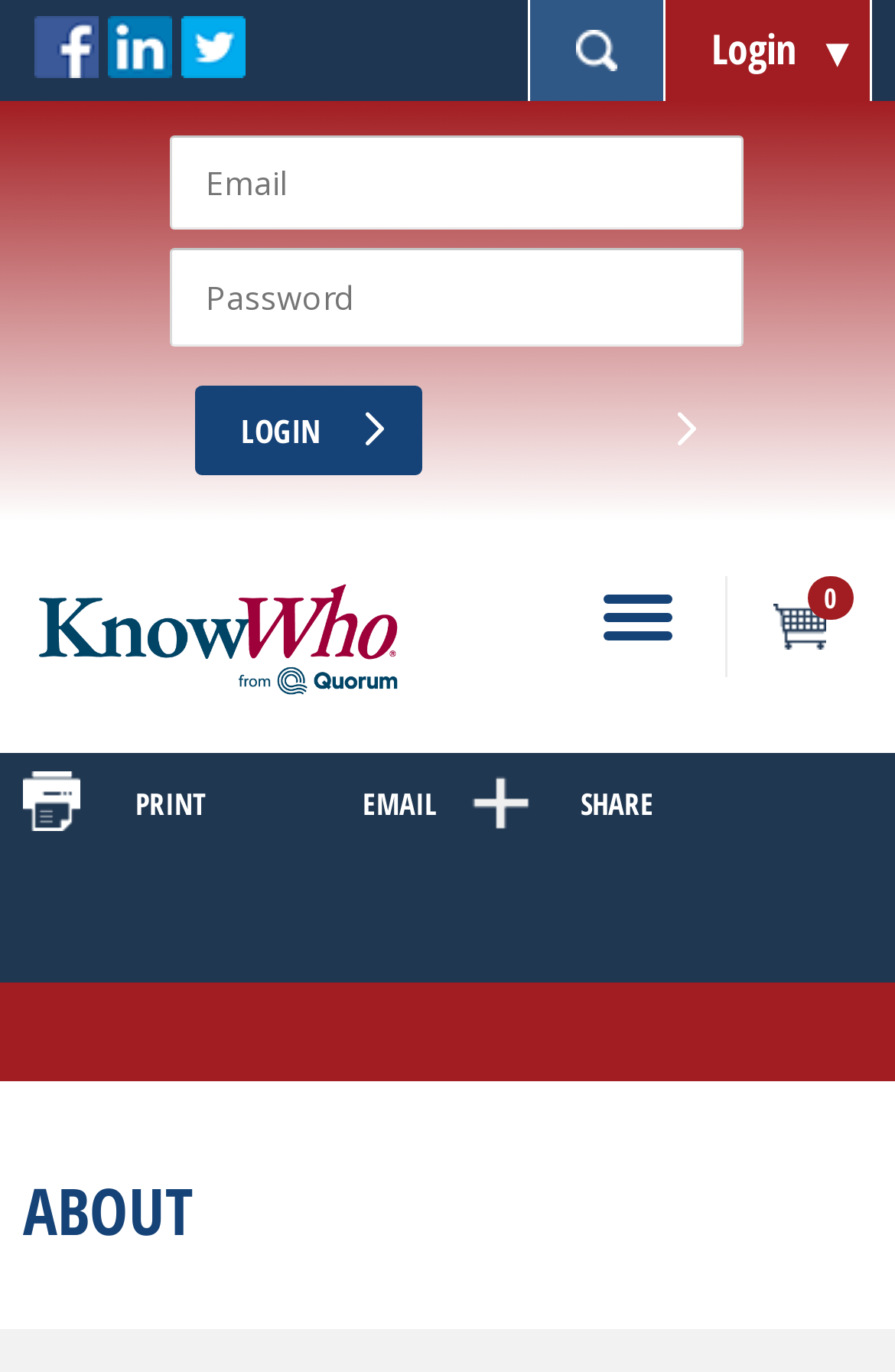Can you give a comprehensive explanation to the question given the content of the image?
What is the purpose of the 'LOGIN' button?

The 'LOGIN' button is located below the 'Email' and 'Password' textboxes, which suggests that it is used to submit the login credentials and gain access to the website's restricted features.